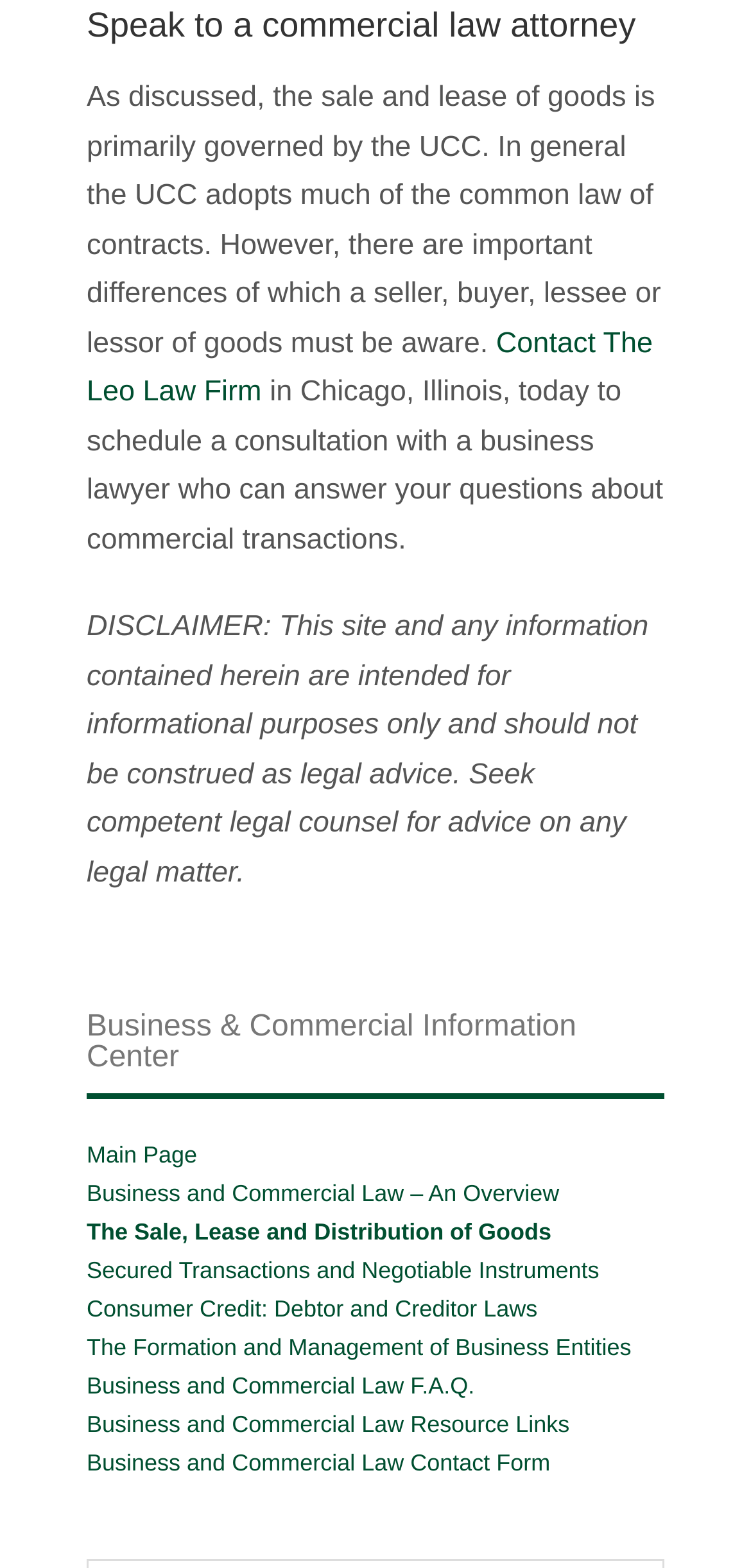For the element described, predict the bounding box coordinates as (top-left x, top-left y, bottom-right x, bottom-right y). All values should be between 0 and 1. Element description: Business and Commercial Law F.A.Q.

[0.115, 0.875, 0.632, 0.893]